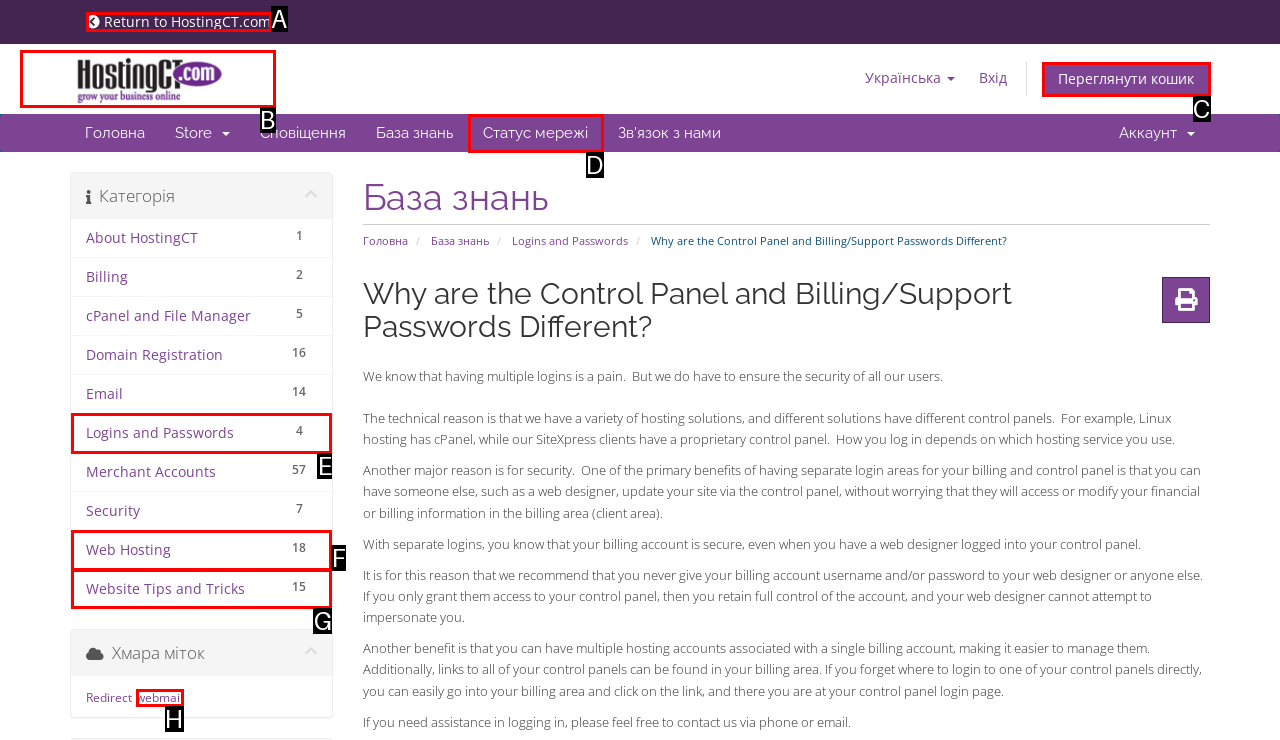Find the HTML element that suits the description: 4 Logins and Passwords
Indicate your answer with the letter of the matching option from the choices provided.

E